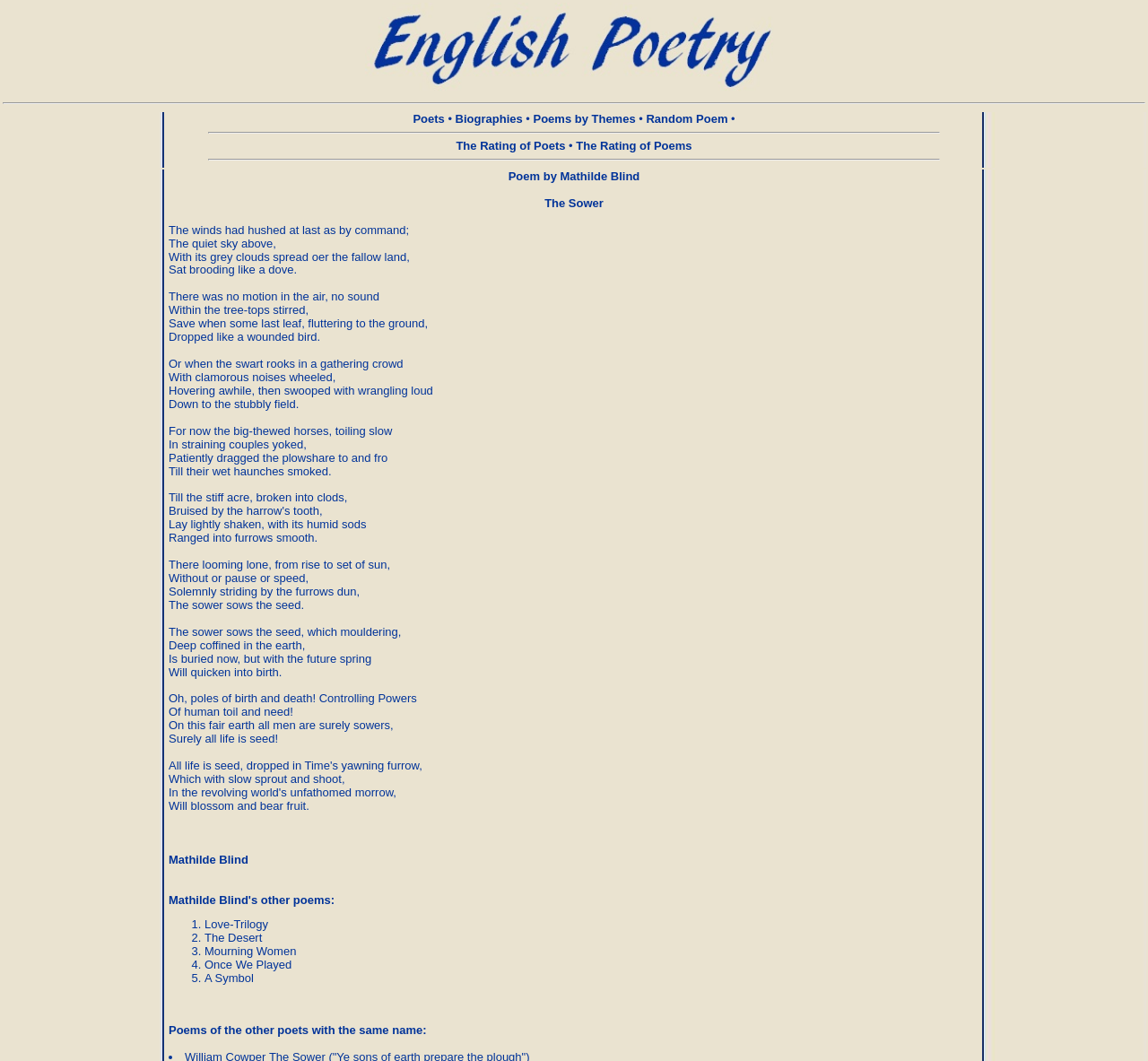Please locate the bounding box coordinates of the element that should be clicked to complete the given instruction: "Read the poem 'Love-Trilogy'".

[0.178, 0.865, 0.234, 0.878]